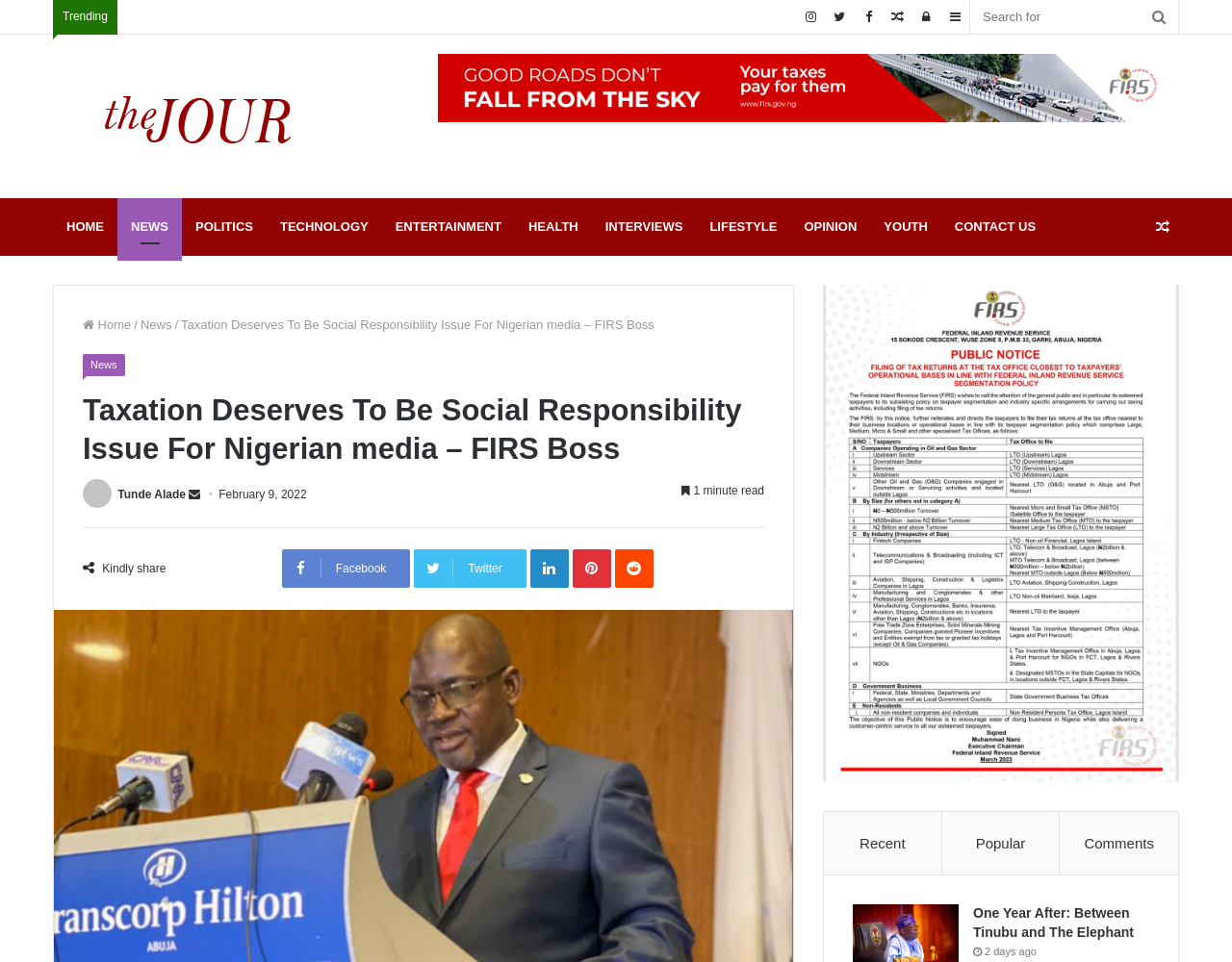Could you locate the bounding box coordinates for the section that should be clicked to accomplish this task: "Read the news".

[0.095, 0.206, 0.148, 0.266]